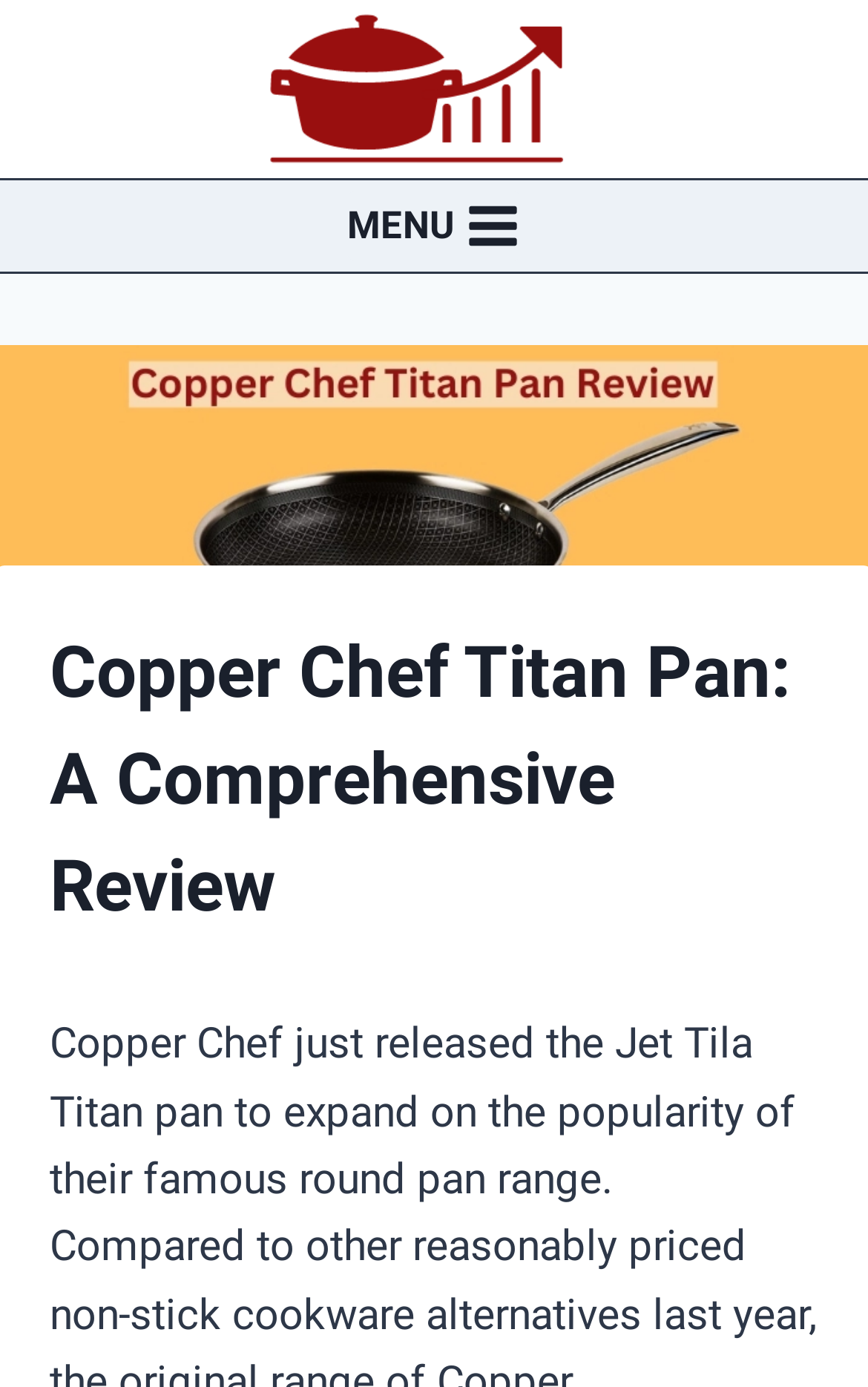What is the purpose of the toggle menu icon?
Kindly offer a detailed explanation using the data available in the image.

The toggle menu icon is an image element with the description 'Toggle Menu' and is located next to the 'Open menu' button. Its purpose is to open or close the menu when clicked.